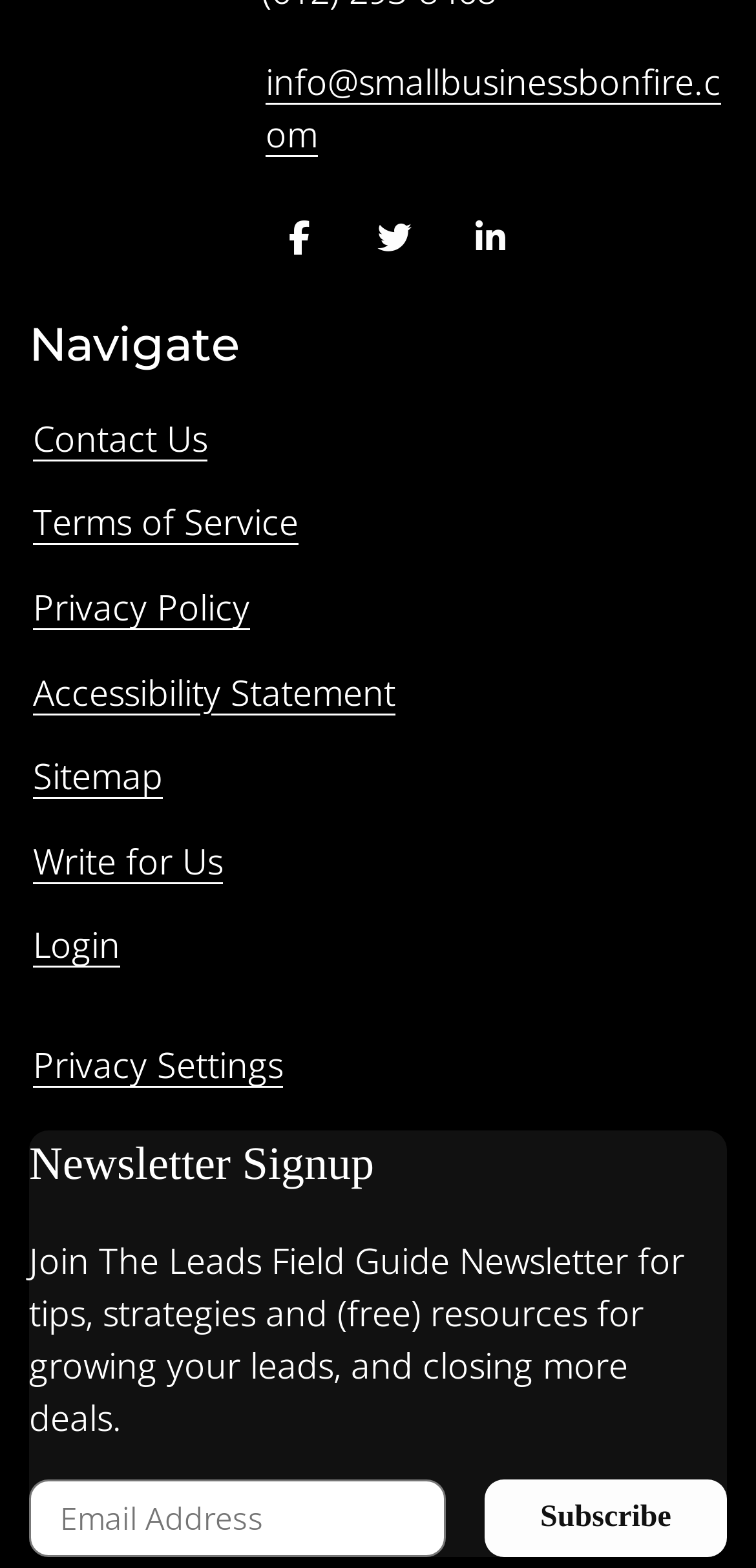Find the bounding box coordinates for the area that should be clicked to accomplish the instruction: "Write for Us".

[0.038, 0.705, 0.3, 0.744]